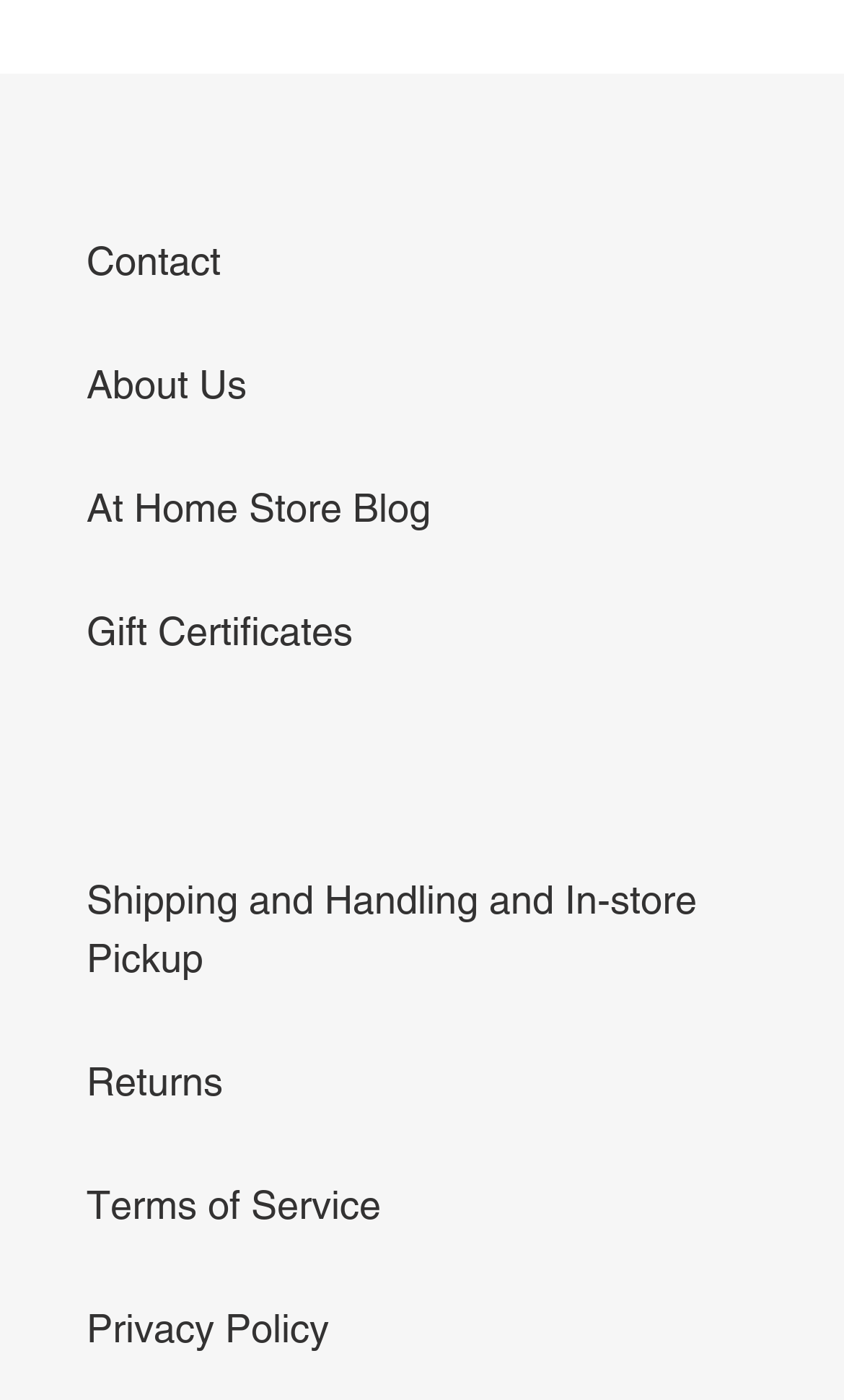Provide the bounding box coordinates in the format (top-left x, top-left y, bottom-right x, bottom-right y). All values are floating point numbers between 0 and 1. Determine the bounding box coordinate of the UI element described as: Privacy Policy

[0.103, 0.933, 0.39, 0.965]